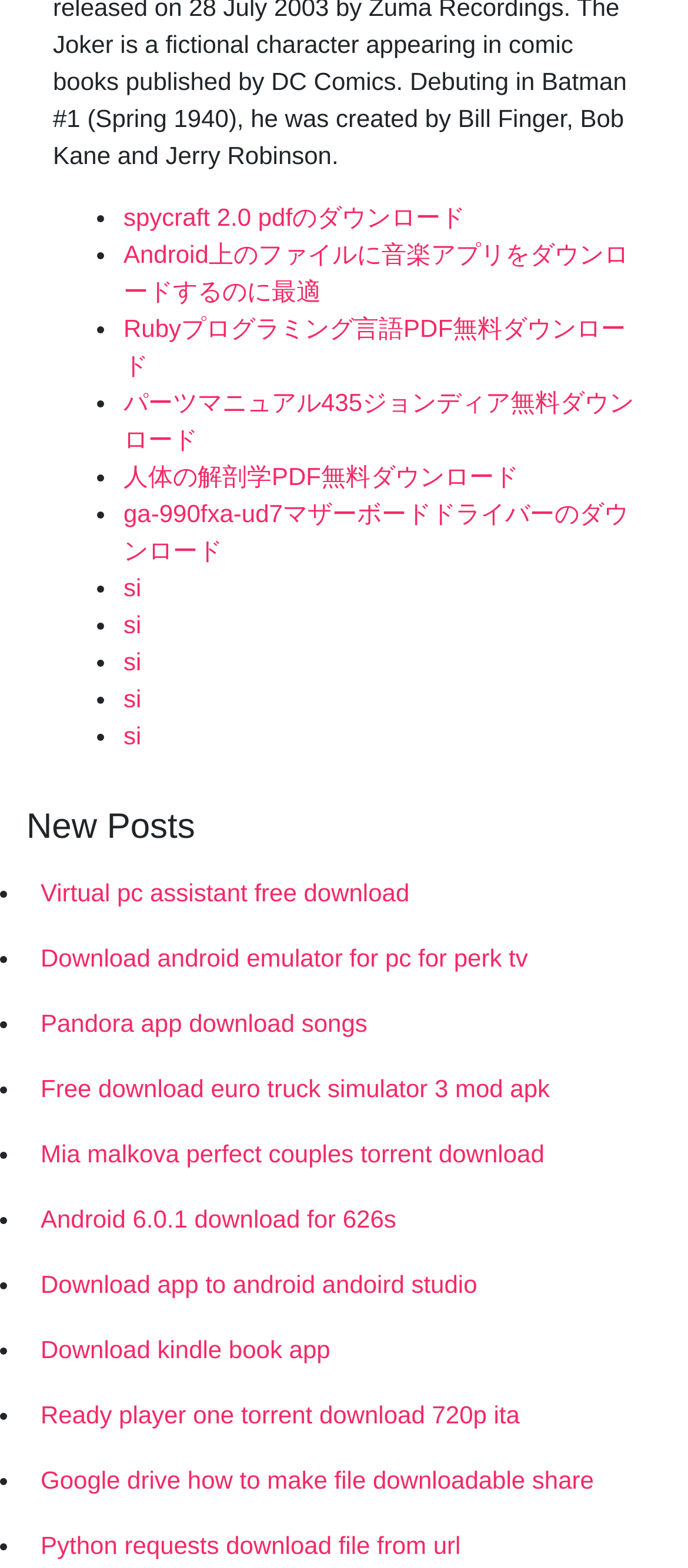Provide the bounding box coordinates of the HTML element this sentence describes: "Android 6.0.1 download for 626s".

[0.038, 0.757, 0.962, 0.798]